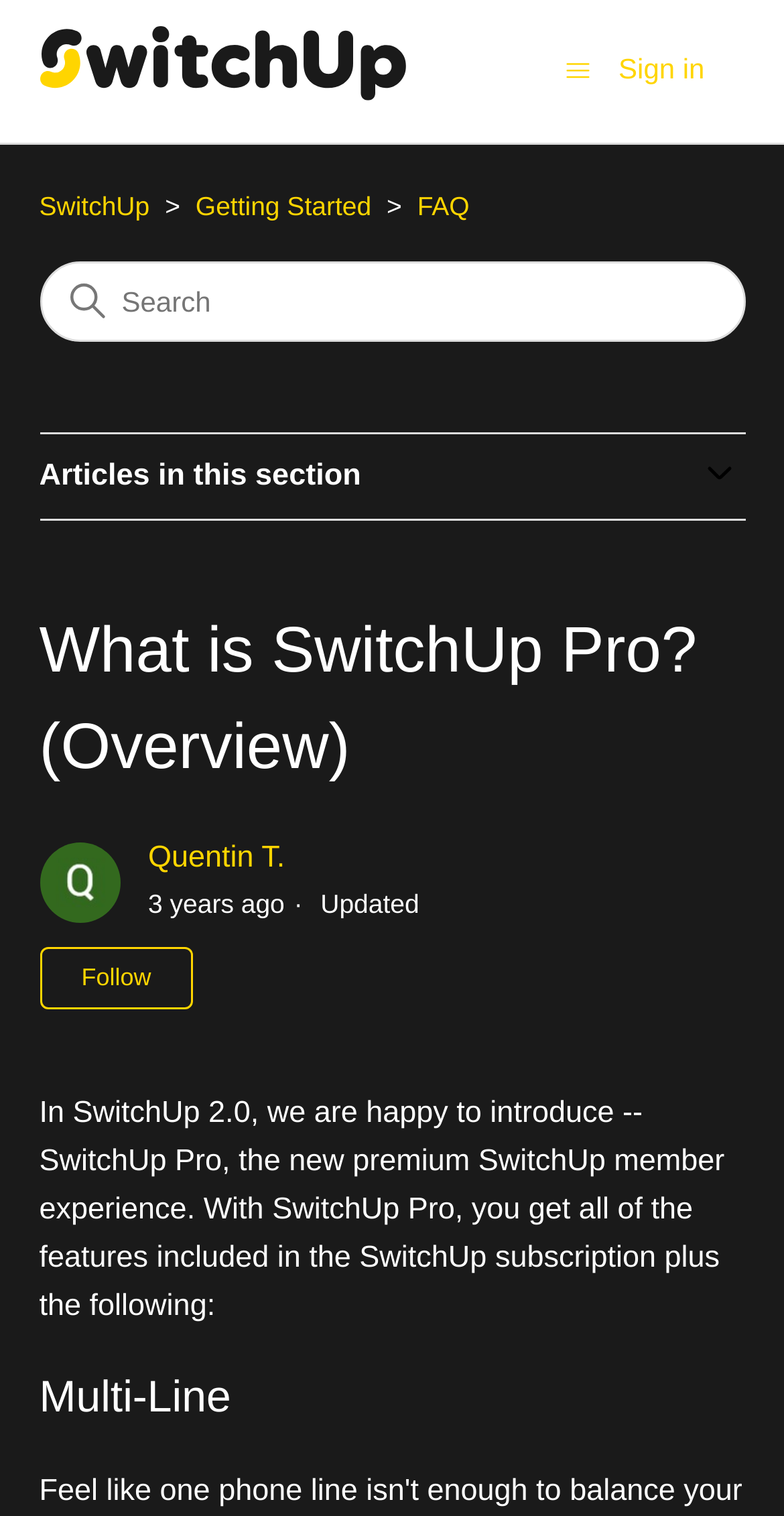What is the name of the new premium member experience?
Provide a detailed and extensive answer to the question.

I found the answer by looking at the main content section of the webpage, where it says 'In SwitchUp 2.0, we are happy to introduce -- SwitchUp Pro, the new premium SwitchUp member experience.'